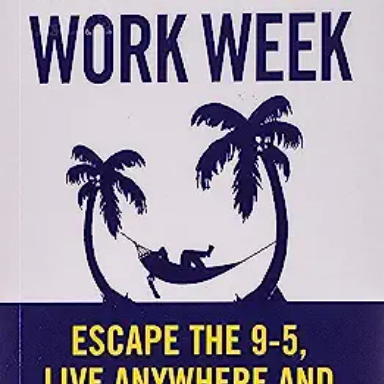What is the book's title?
Answer with a single word or phrase, using the screenshot for reference.

The 4-Hour Workweek